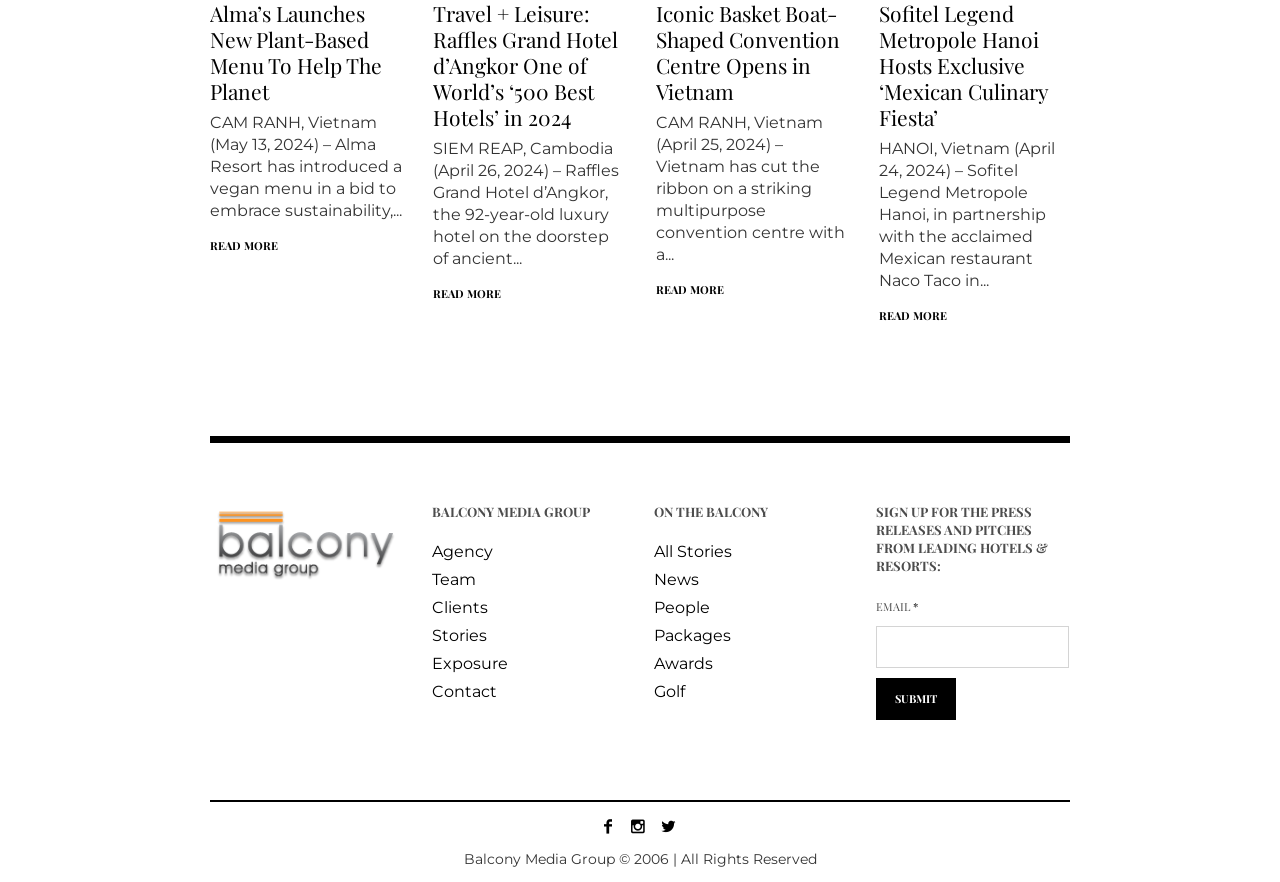Determine the bounding box coordinates of the element's region needed to click to follow the instruction: "Read more about Alma’s new plant-based menu". Provide these coordinates as four float numbers between 0 and 1, formatted as [left, top, right, bottom].

[0.164, 0.27, 0.217, 0.287]